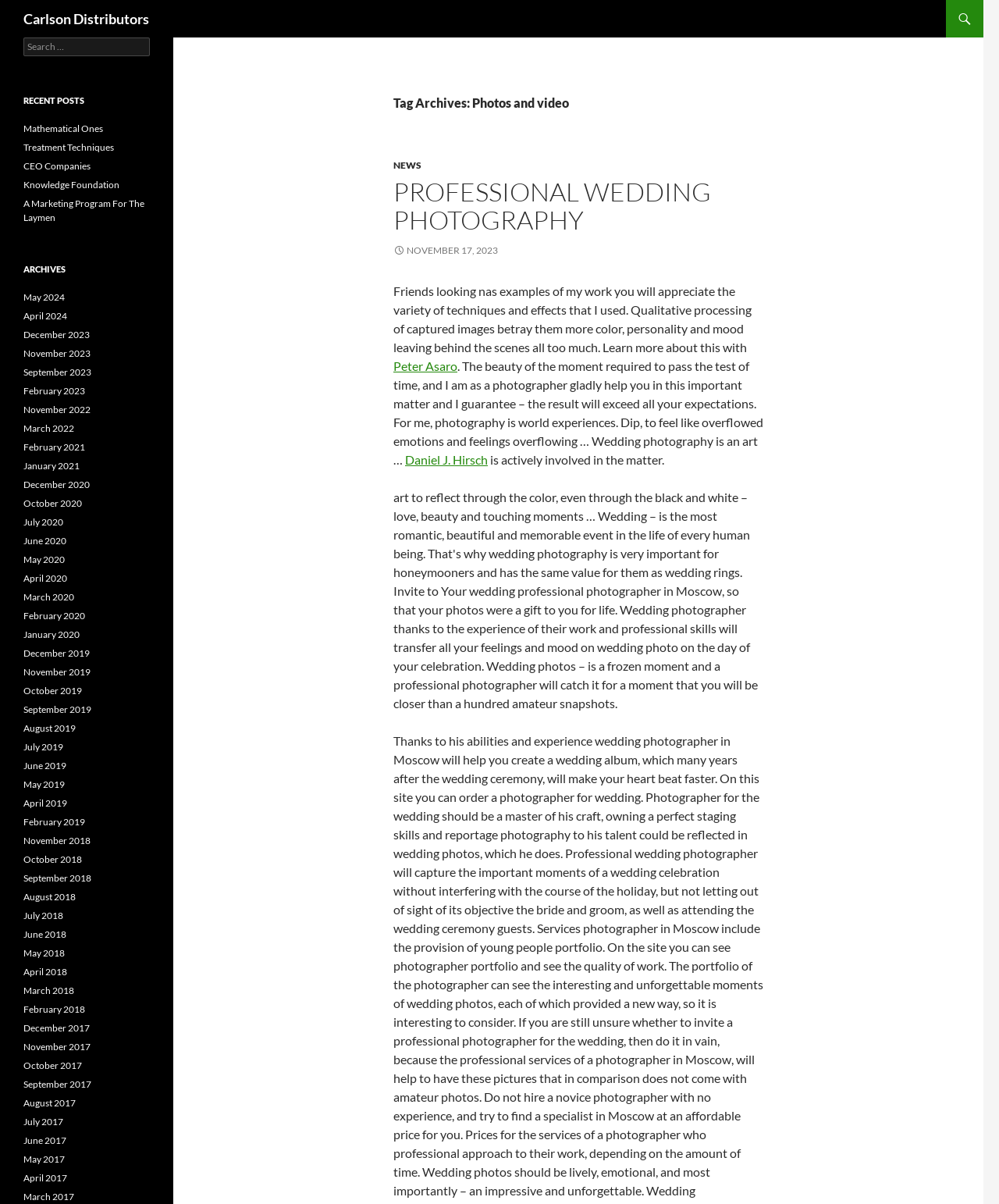Identify the bounding box coordinates for the element that needs to be clicked to fulfill this instruction: "Read about PROFESSIONAL WEDDING PHOTOGRAPHY". Provide the coordinates in the format of four float numbers between 0 and 1: [left, top, right, bottom].

[0.394, 0.146, 0.712, 0.196]